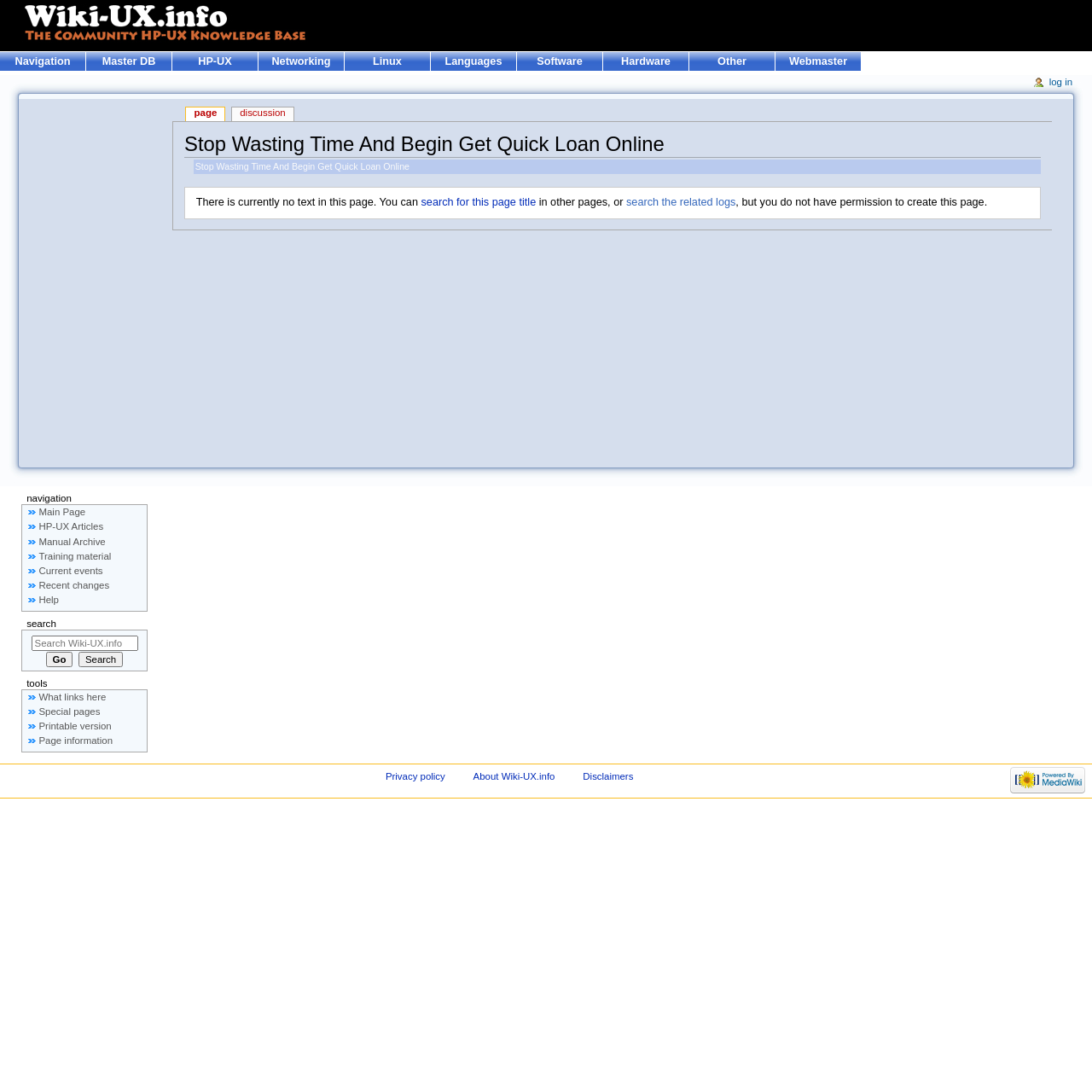What is the function of the 'Search' button?
Refer to the image and provide a detailed answer to the question.

The 'Search' button is located in the search box and is used to initiate a search query on the webpage. When clicked, it will search for the text entered in the search box and display the relevant results.